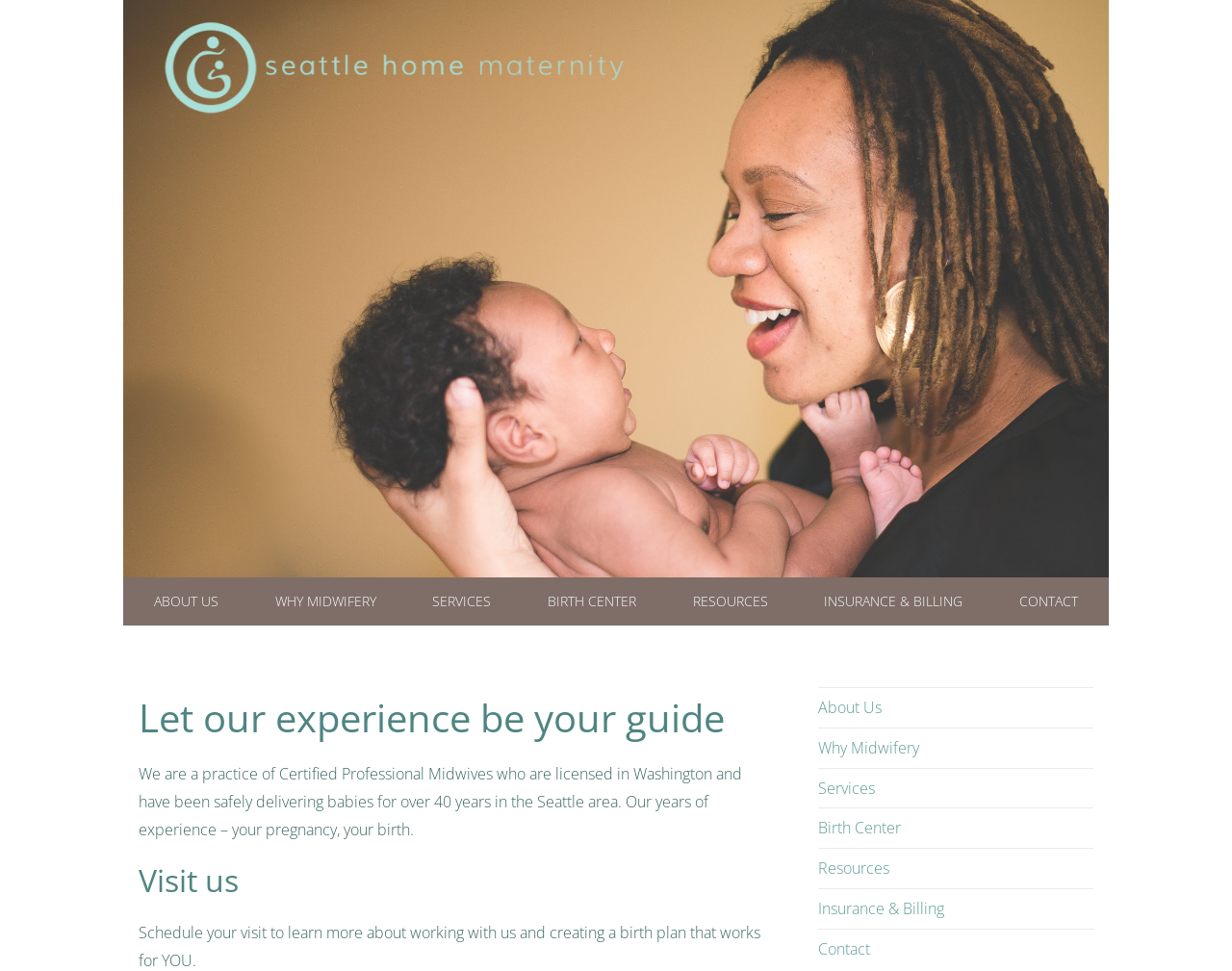Locate and provide the bounding box coordinates for the HTML element that matches this description: "Why Midwifery".

[0.664, 0.756, 0.888, 0.785]